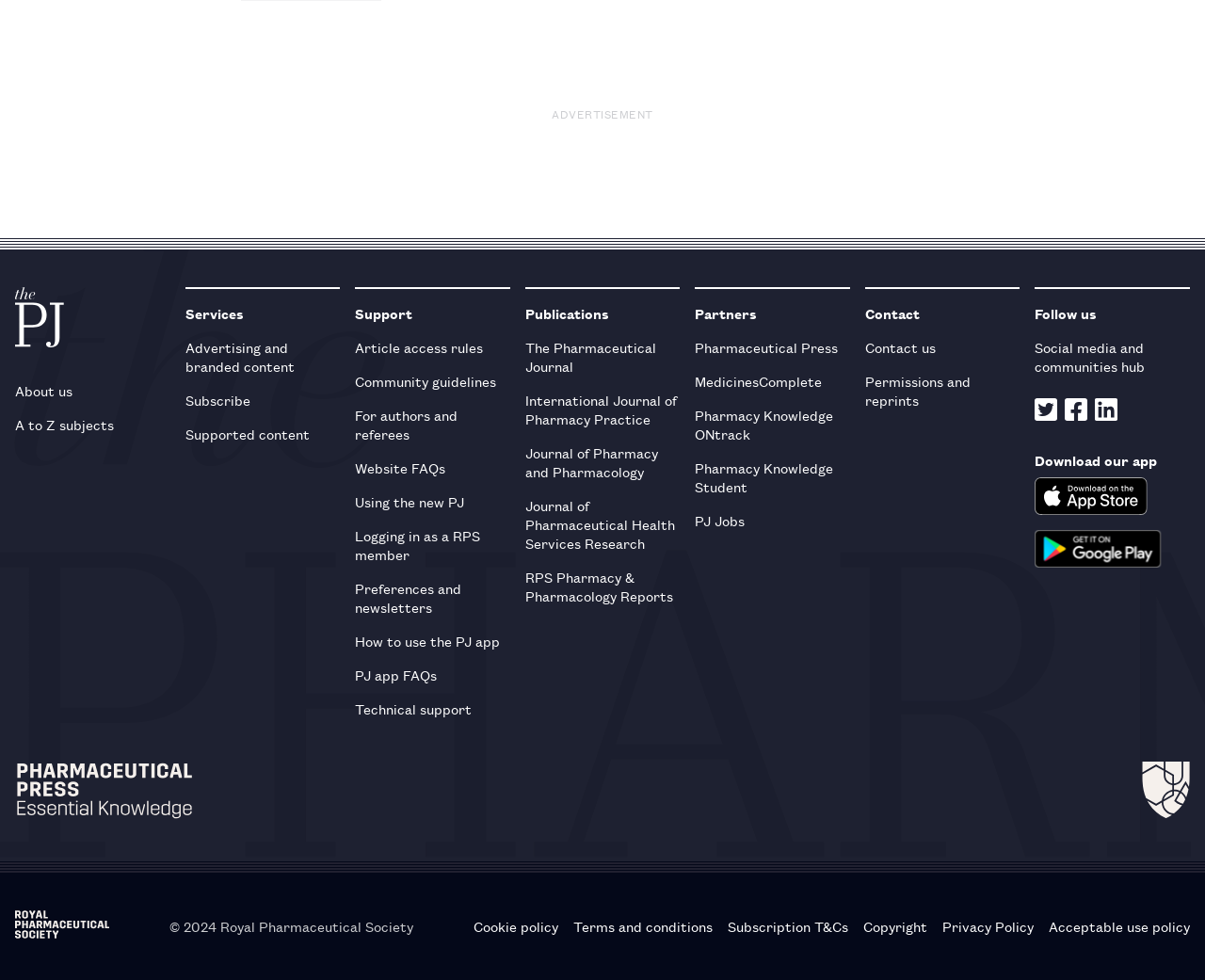Please determine the bounding box coordinates of the clickable area required to carry out the following instruction: "Get the app from the App Store". The coordinates must be four float numbers between 0 and 1, represented as [left, top, right, bottom].

[0.859, 0.487, 0.953, 0.525]